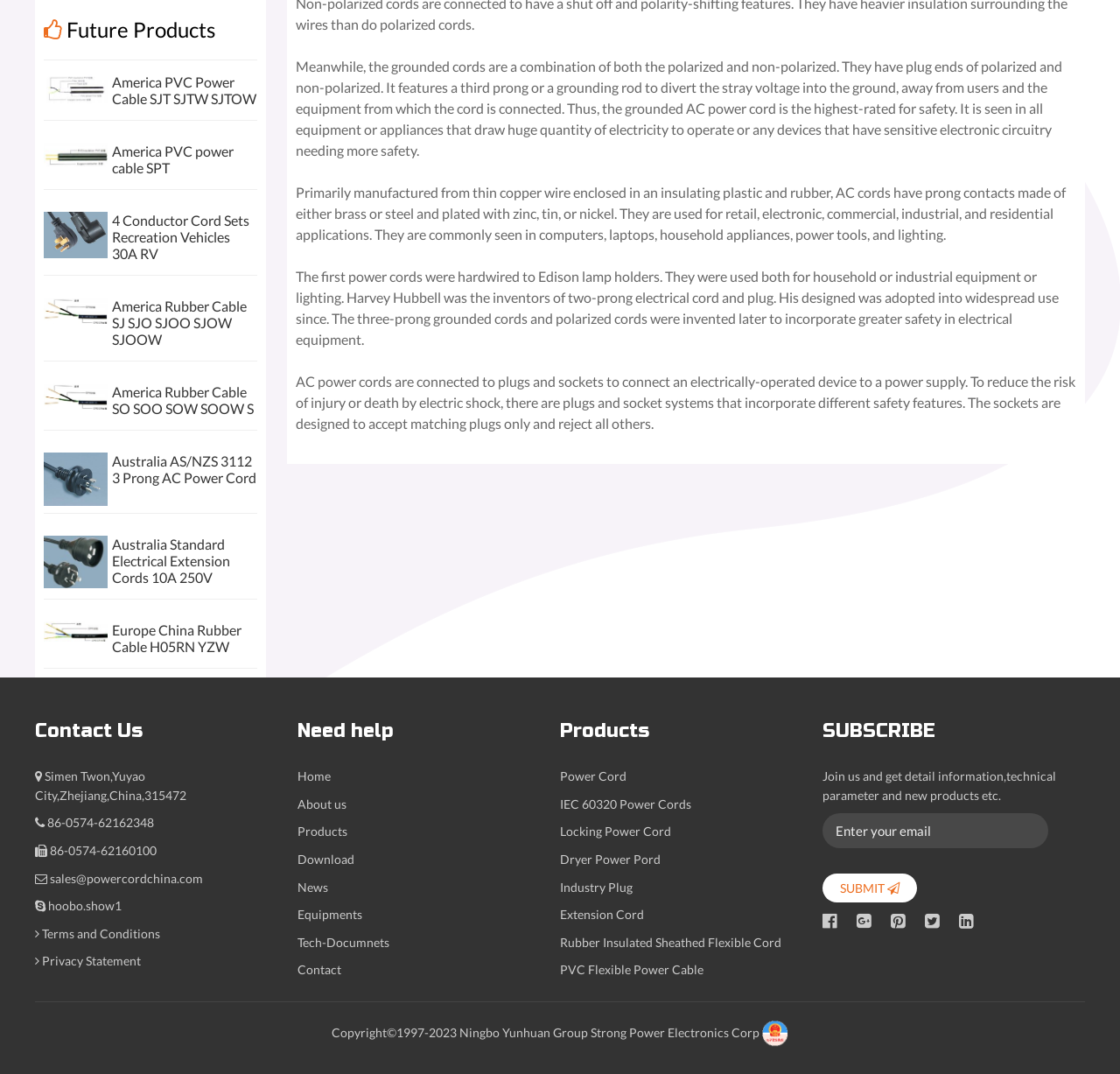From the element description Tech-Documnets, predict the bounding box coordinates of the UI element. The coordinates must be specified in the format (top-left x, top-left y, bottom-right x, bottom-right y) and should be within the 0 to 1 range.

[0.266, 0.87, 0.348, 0.884]